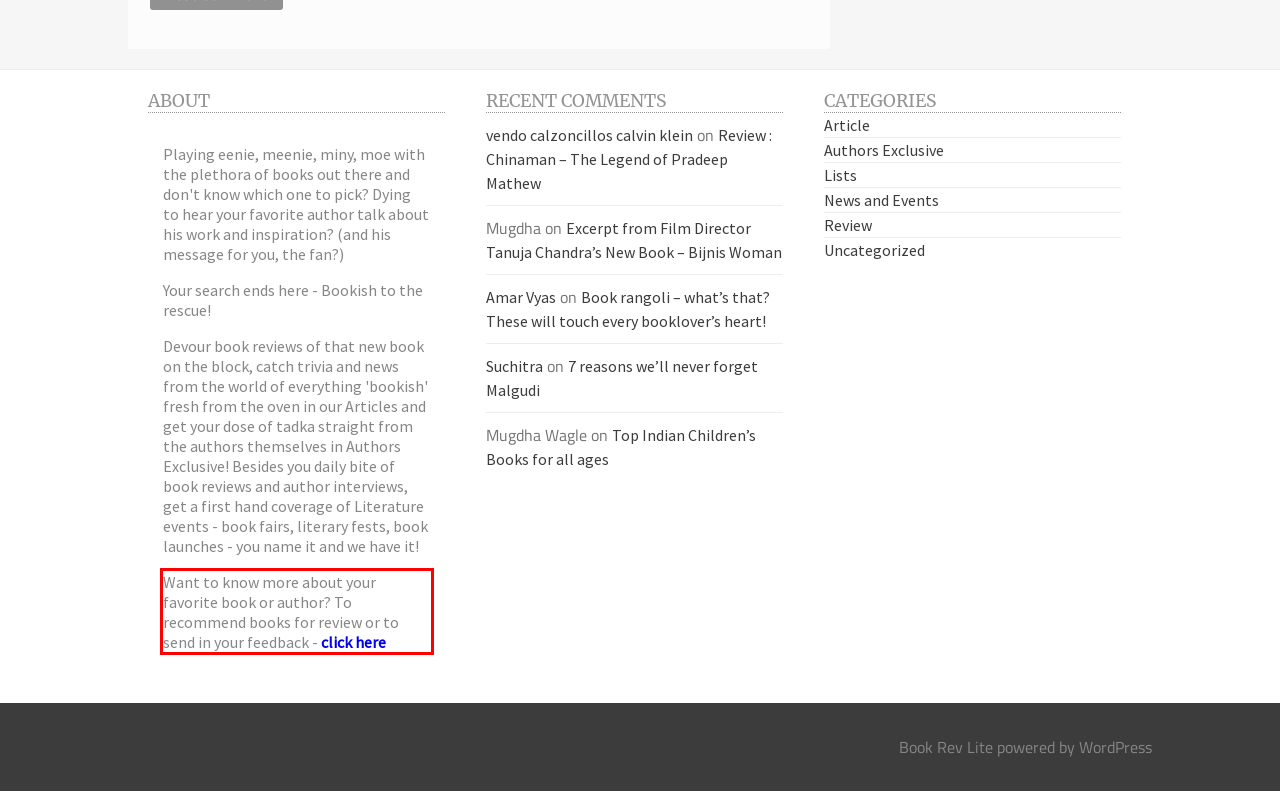Please look at the webpage screenshot and extract the text enclosed by the red bounding box.

Want to know more about your favorite book or author? To recommend books for review or to send in your feedback - click here